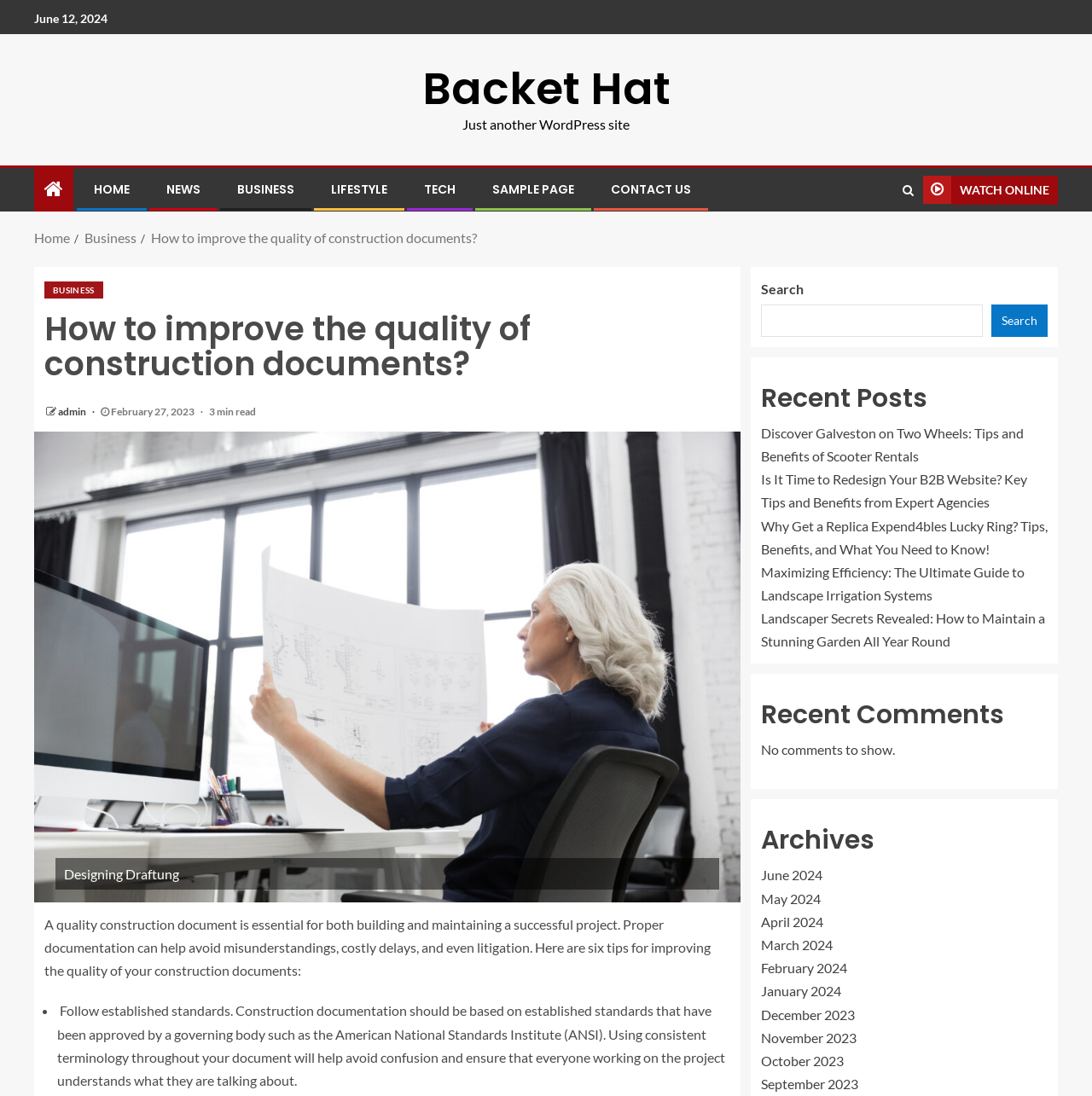Give a detailed account of the webpage.

This webpage appears to be a blog or news website, with a focus on construction documentation. At the top of the page, there is a date "June 12, 2024" and a link to "Backet Hat" followed by the site's title "Just another WordPress site". Below this, there is a navigation menu with links to "HOME", "NEWS", "BUSINESS", "LIFESTYLE", "TECH", "SAMPLE PAGE", and "CONTACT US". 

To the right of the navigation menu, there is a search bar with a button. Below the search bar, there is a section titled "Recent Posts" with five links to different articles, including "Discover Galveston on Two Wheels: Tips and Benefits of Scooter Rentals" and "Maximizing Efficiency: The Ultimate Guide to Landscape Irrigation Systems". 

Further down the page, there is a section titled "Recent Comments" with a message indicating that there are no comments to show. Below this, there is a section titled "Archives" with links to different months, from June 2024 to September 2023.

The main content of the page is an article titled "How to improve the quality of construction documents?" with a heading and a brief introduction. The article is divided into sections, with a list of six tips for improving the quality of construction documents. Each tip is marked with a bullet point and includes a brief description. The article also includes an image related to the topic.

At the top of the article, there is a breadcrumb navigation menu showing the path from the home page to the current article. There is also a link to the category "BUSINESS" and a link to the author "admin".